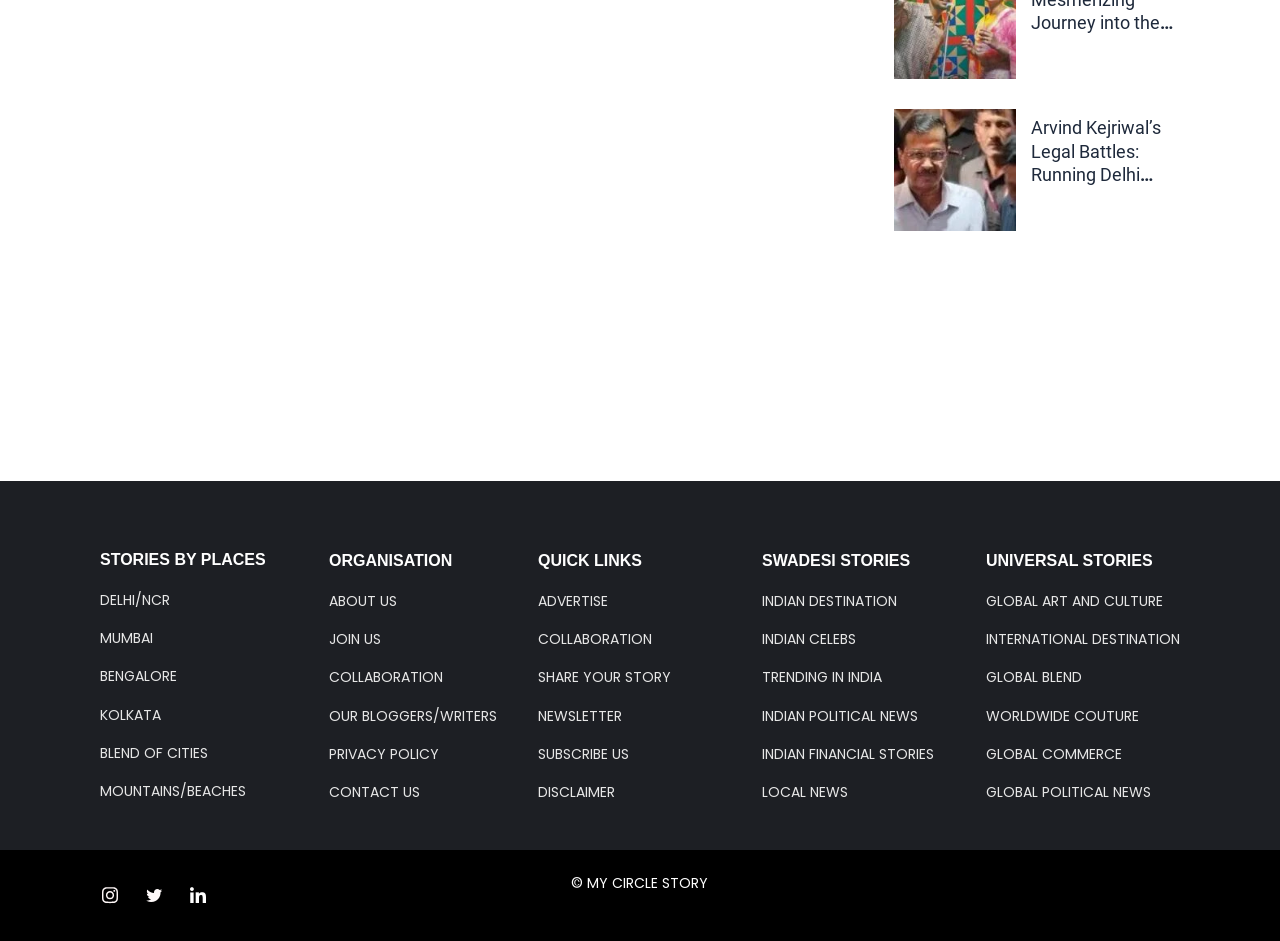Please locate the bounding box coordinates of the element that should be clicked to complete the given instruction: "Follow on Instagram".

[0.074, 0.936, 0.098, 0.968]